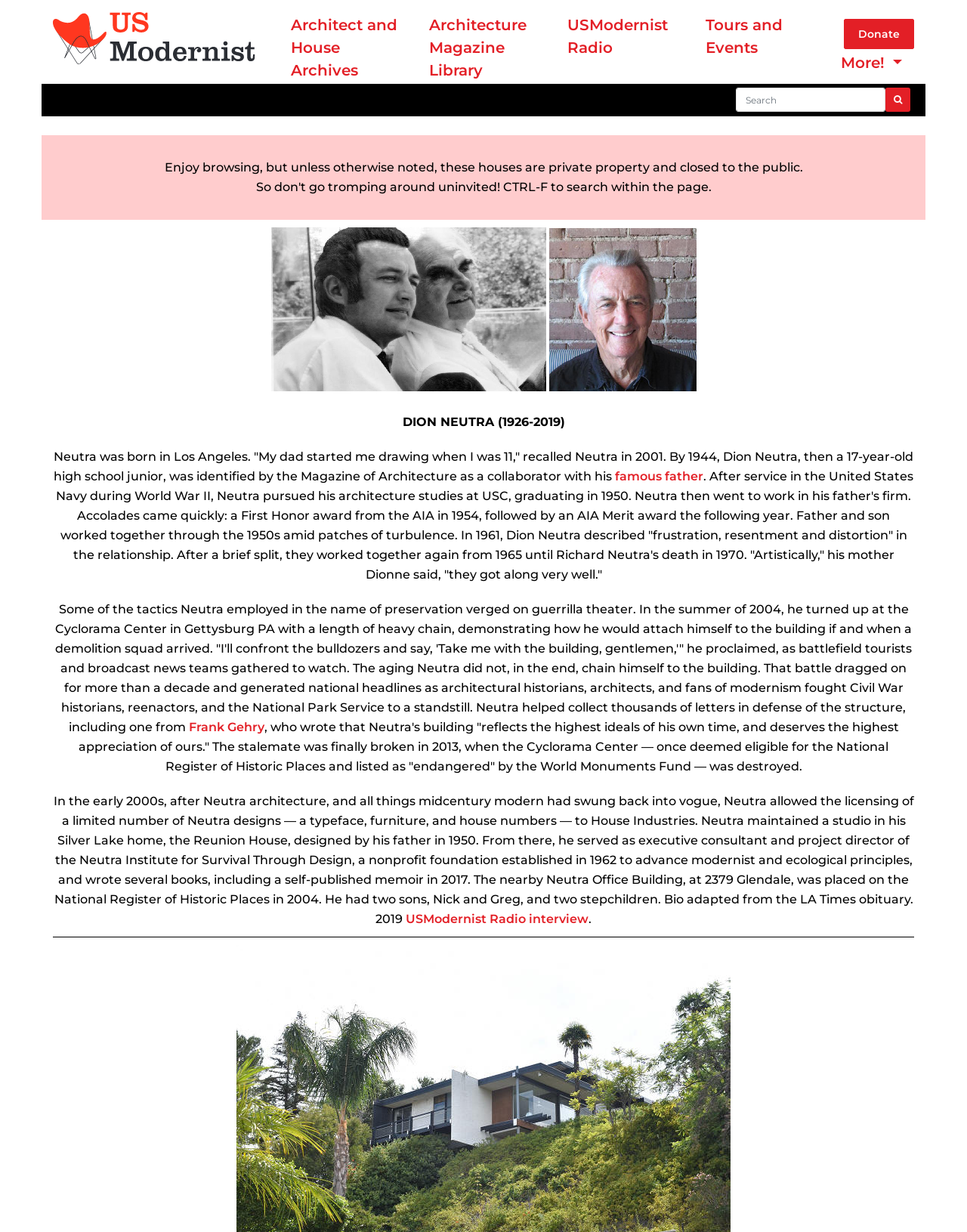Specify the bounding box coordinates of the area that needs to be clicked to achieve the following instruction: "Visit the Architect and House Archives".

[0.285, 0.011, 0.428, 0.066]